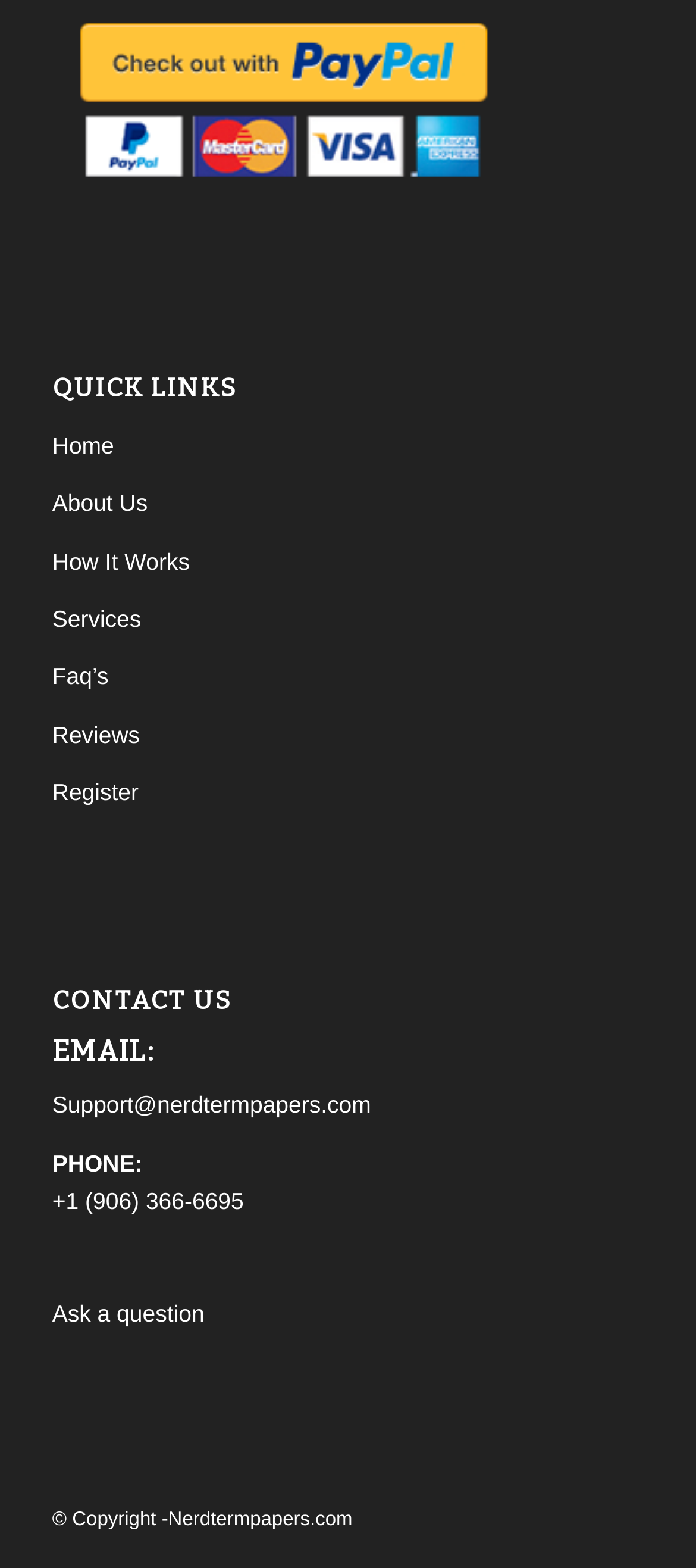Find the bounding box coordinates for the area that should be clicked to accomplish the instruction: "Go to the Home page".

[0.075, 0.266, 0.925, 0.303]